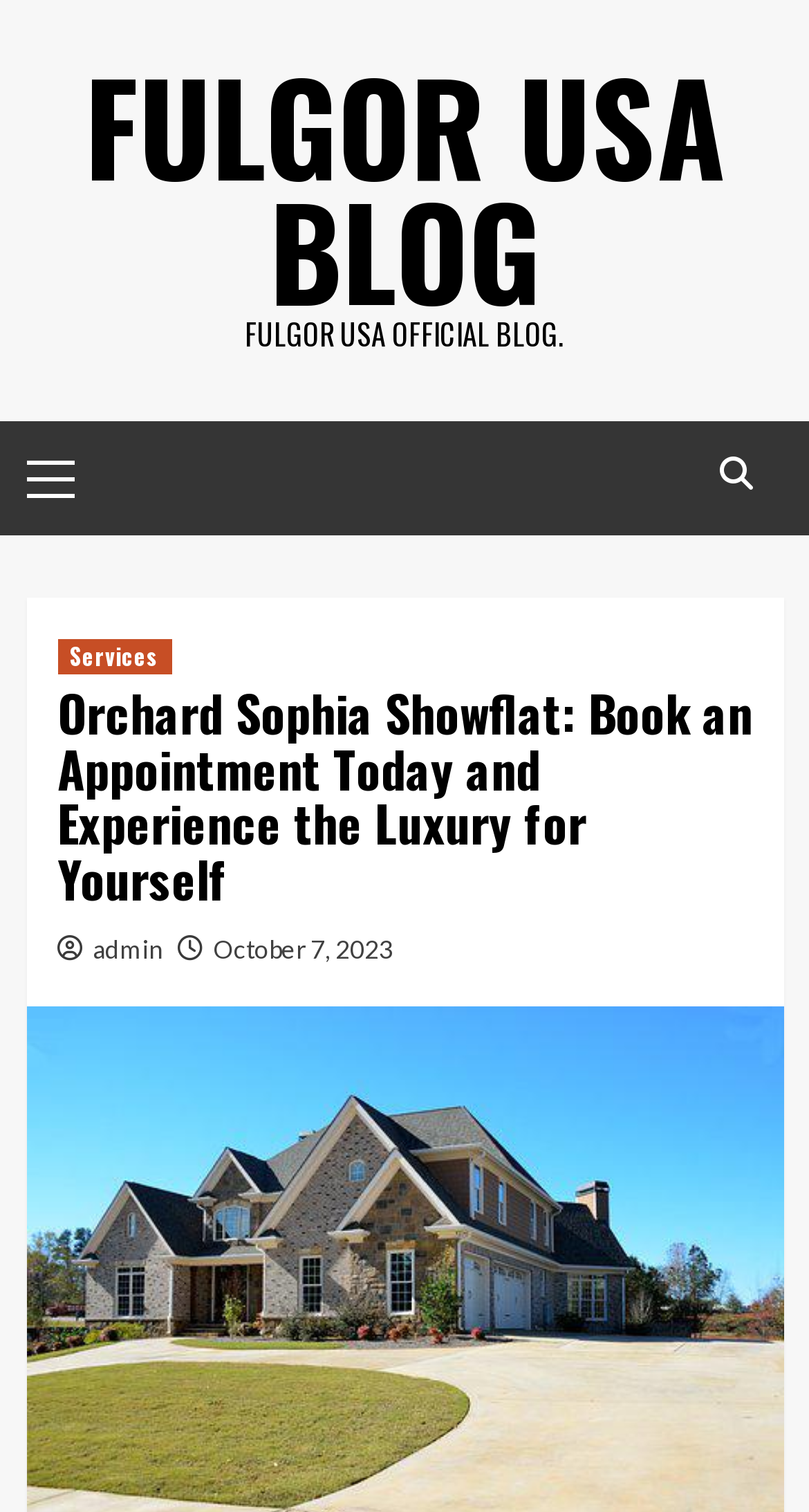What is the name of the blog?
Examine the image and give a concise answer in one word or a short phrase.

FULGOR USA BLOG